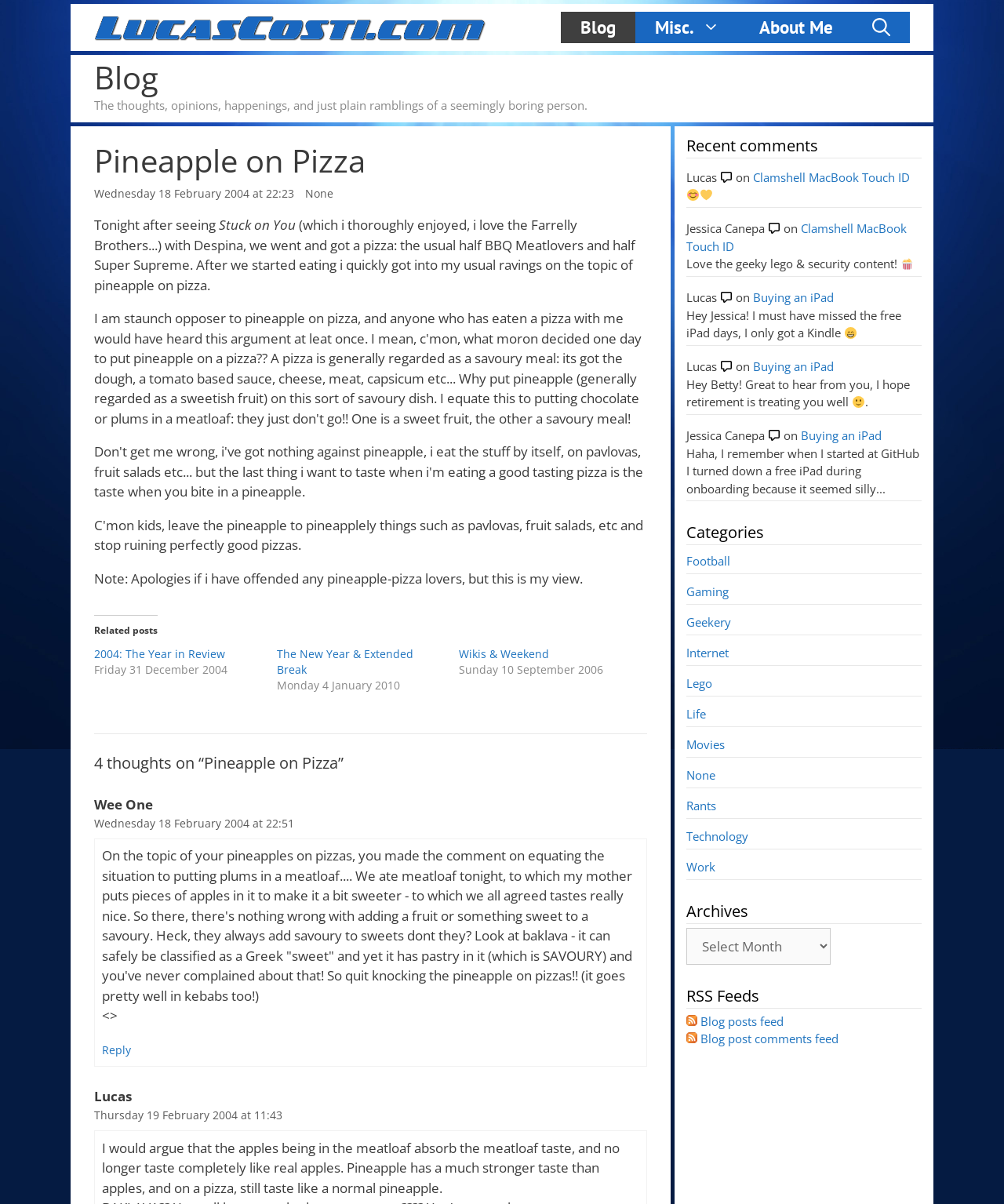Locate the bounding box coordinates of the element I should click to achieve the following instruction: "Click the 'Blog' link".

[0.559, 0.01, 0.633, 0.036]